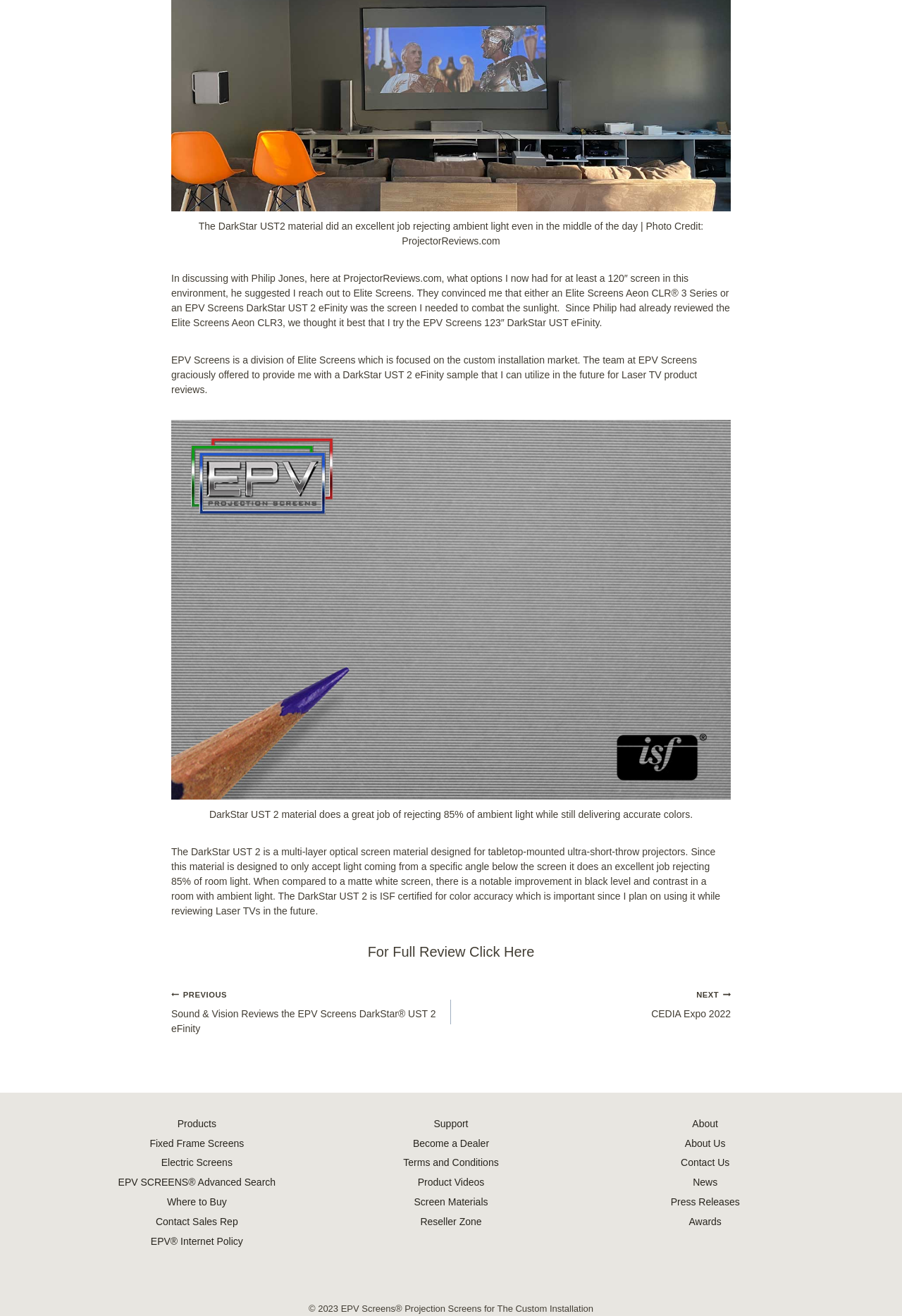What is the certification of the DarkStar UST 2 material?
Use the information from the image to give a detailed answer to the question.

The DarkStar UST 2 material is ISF certified, as mentioned in the text 'The DarkStar UST 2 is ISF certified for color accuracy which is important since I plan on using it while reviewing Laser TVs in the future'.